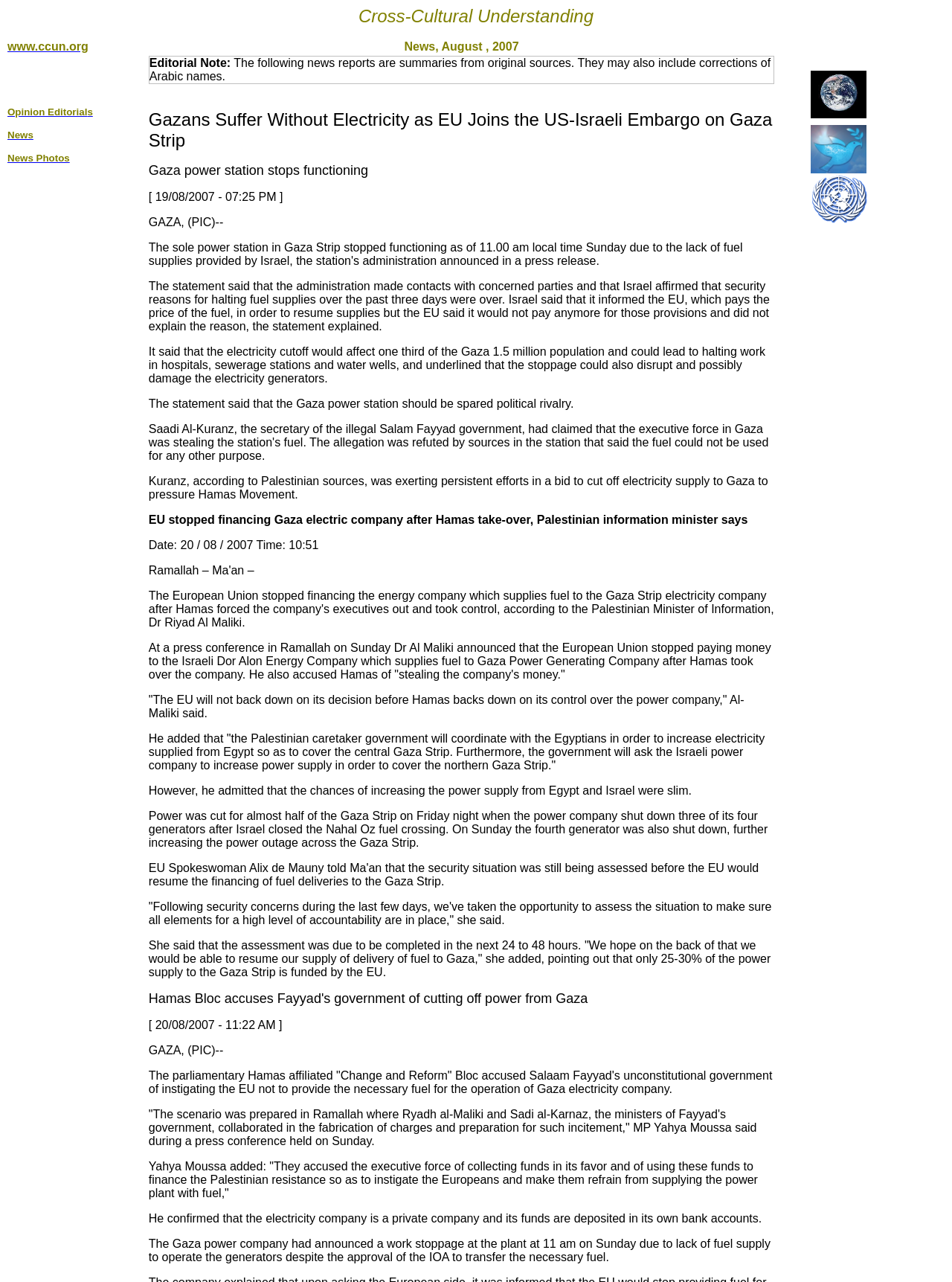Provide a thorough summary of the webpage.

This webpage appears to be a news article or a collection of news articles related to the Gaza Strip and its electricity crisis. At the top of the page, there is a header with the title "Cross-Cultural Understanding" and a link to "www.ccun.org". Below this, there is a table with several cells containing links to different sections of the website, including "Opinion Editorials", "News", and "News Photos".

The main content of the page is a series of news articles or summaries, each with a title and a block of text. The articles are arranged in a vertical column, with the most recent article at the top. Each article has a date and time stamp, and some have additional information such as the source of the article.

The articles themselves appear to be discussing the electricity crisis in the Gaza Strip, with reports on the shutdown of the Gaza power station, the role of the European Union and Israel in the crisis, and the impact on the local population. There are also quotes from various officials and politicians, including the Palestinian information minister and a spokesperson for the EU.

Throughout the page, there are several images, although they are not explicitly described in the accessibility tree. They appear to be scattered throughout the page, possibly as part of the news articles or as separate elements.

Overall, the page appears to be a collection of news articles and summaries related to the Gaza Strip and its electricity crisis, with a focus on the political and humanitarian aspects of the situation.